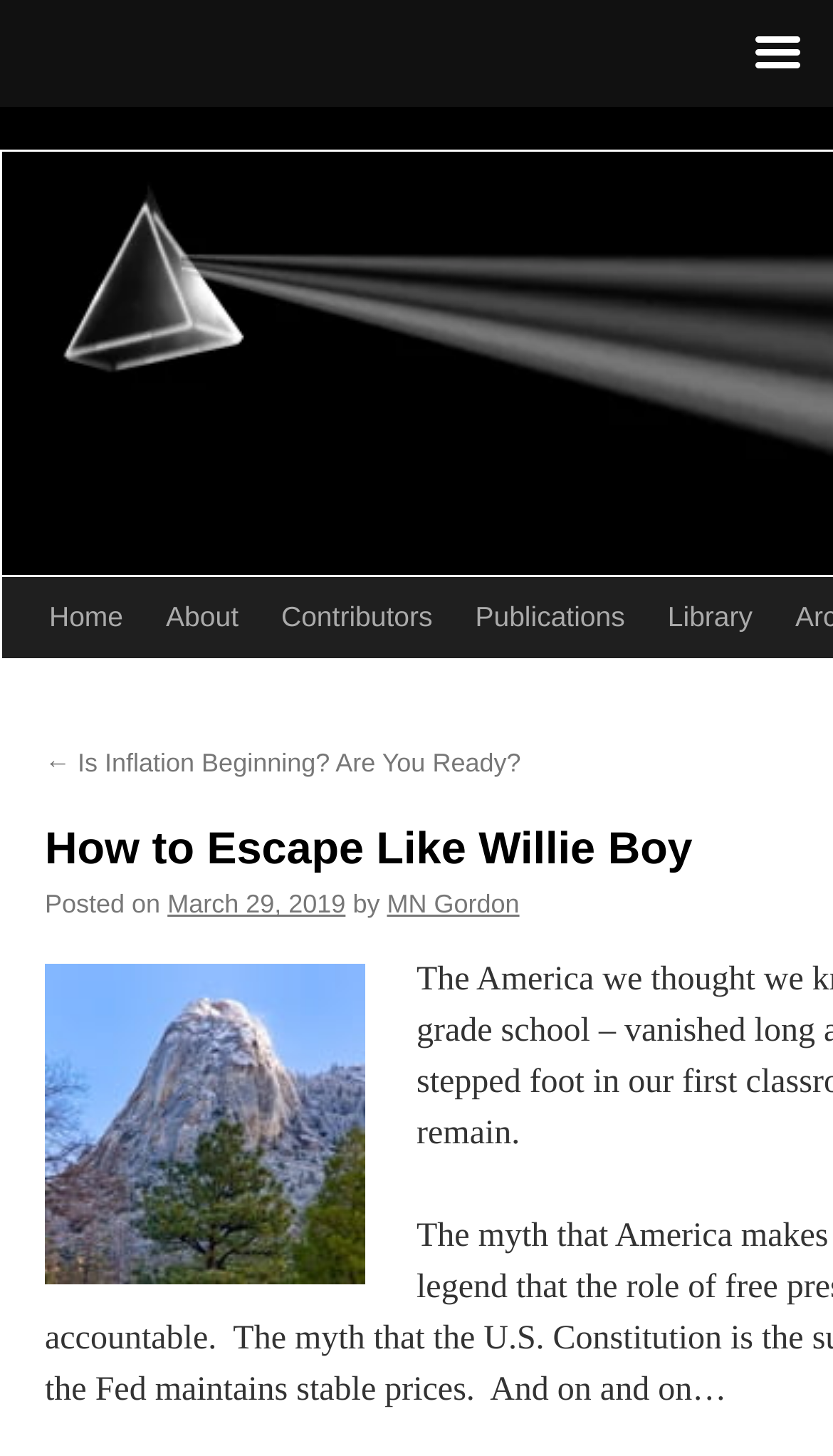Identify the bounding box coordinates of the clickable region necessary to fulfill the following instruction: "check the publication date". The bounding box coordinates should be four float numbers between 0 and 1, i.e., [left, top, right, bottom].

[0.201, 0.611, 0.415, 0.632]